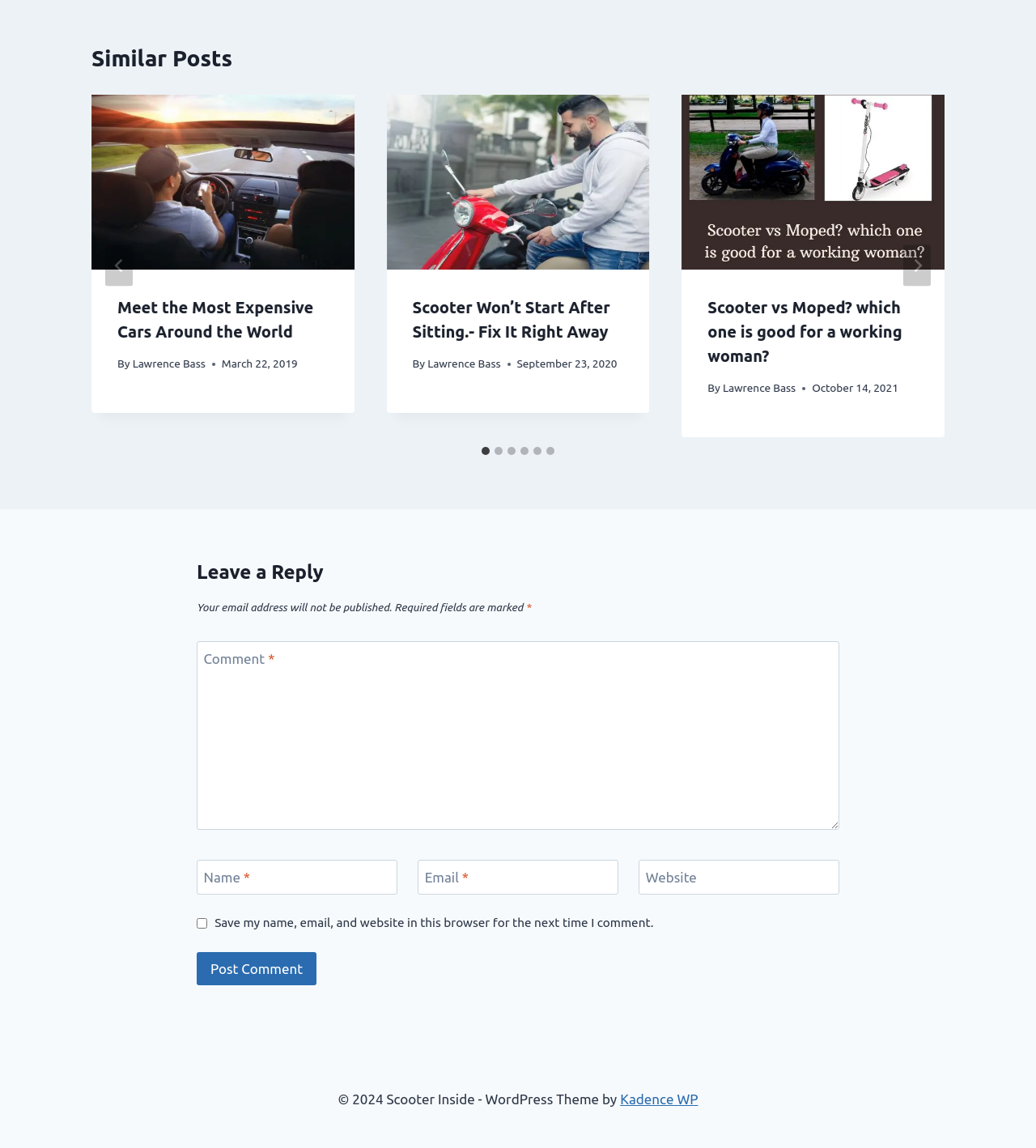Given the element description: "aria-label="Go to last slide"", predict the bounding box coordinates of the UI element it refers to, using four float numbers between 0 and 1, i.e., [left, top, right, bottom].

[0.102, 0.213, 0.128, 0.249]